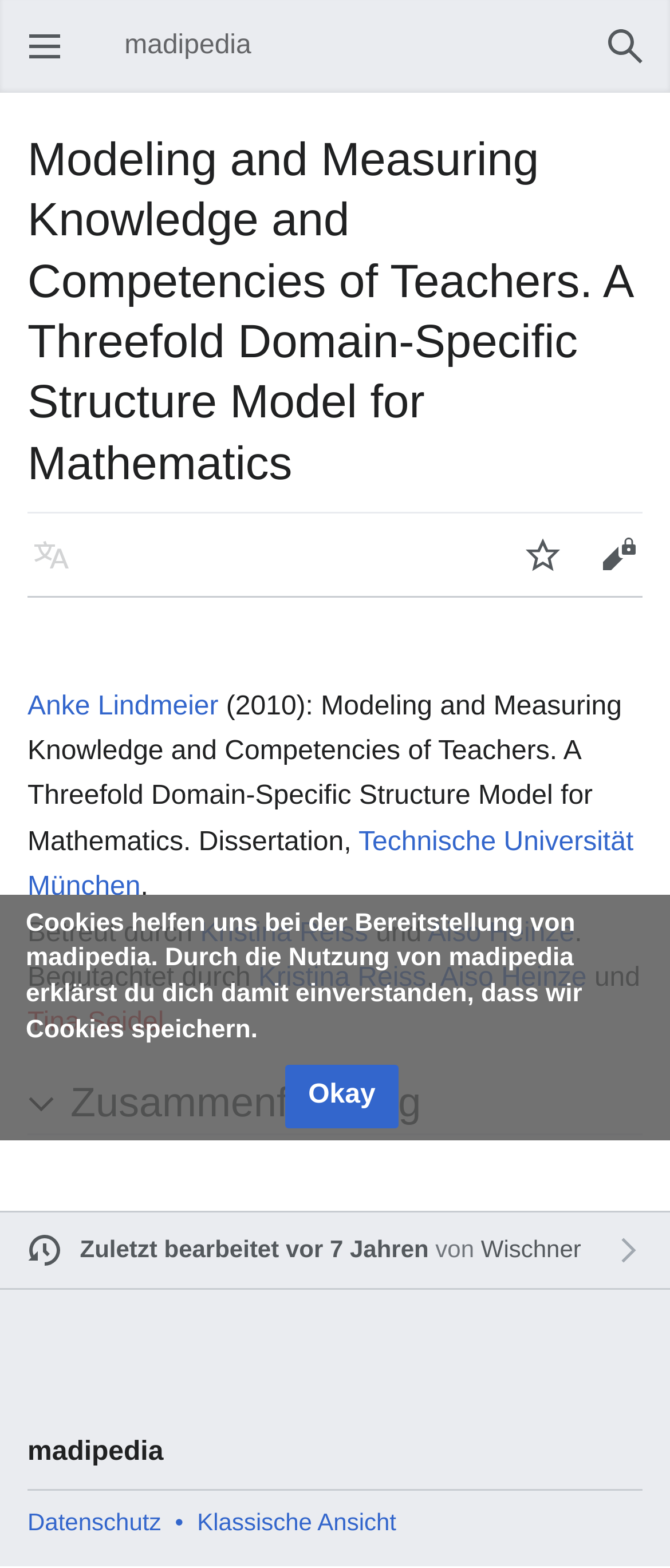Provide the bounding box coordinates of the HTML element this sentence describes: "Aiso Heinze".

[0.639, 0.585, 0.857, 0.604]